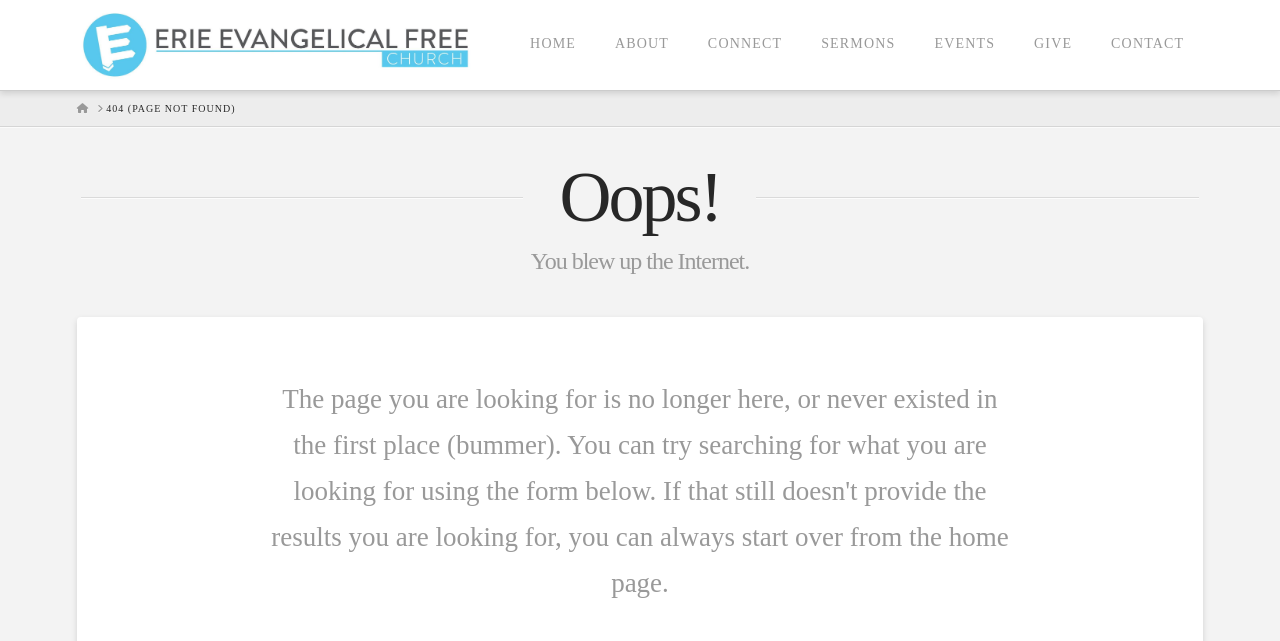Offer an extensive depiction of the webpage and its key elements.

The webpage is a "Page not found" error page from the Erie Evangelical Free Church website. At the top left, there is a logo of the church, which is an image with a link to the church's homepage. Below the logo, there is a navigation menu with six links: HOME, ABOUT, CONNECT, SERMONS, EVENTS, and GIVE, all aligned horizontally across the top of the page.

Below the navigation menu, there is a breadcrumb navigation section with two links: a HOME icon and "404 (PAGE NOT FOUND)". The "Oops!" heading is centered on the page, followed by a paragraph of text that says "You blew up the Internet."